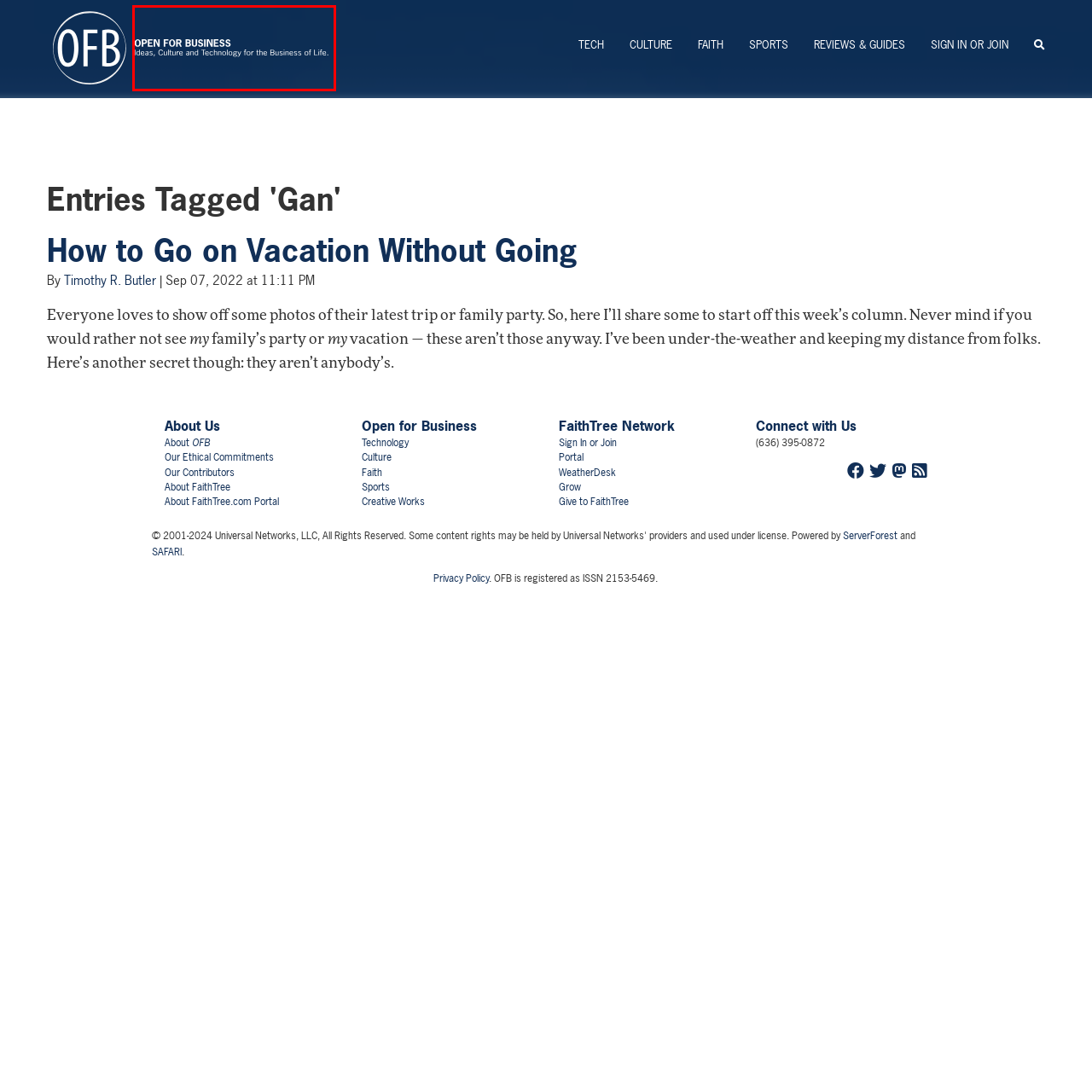What is the focus of the innovative concepts?
Examine the image highlighted by the red bounding box and provide a thorough and detailed answer based on your observations.

The subtitle 'Ideas, Culture and Technology for the Business of Life' suggests that the innovative concepts and cultural insights are aimed at enhancing everyday living and business practices, implying a focus on practical applications.